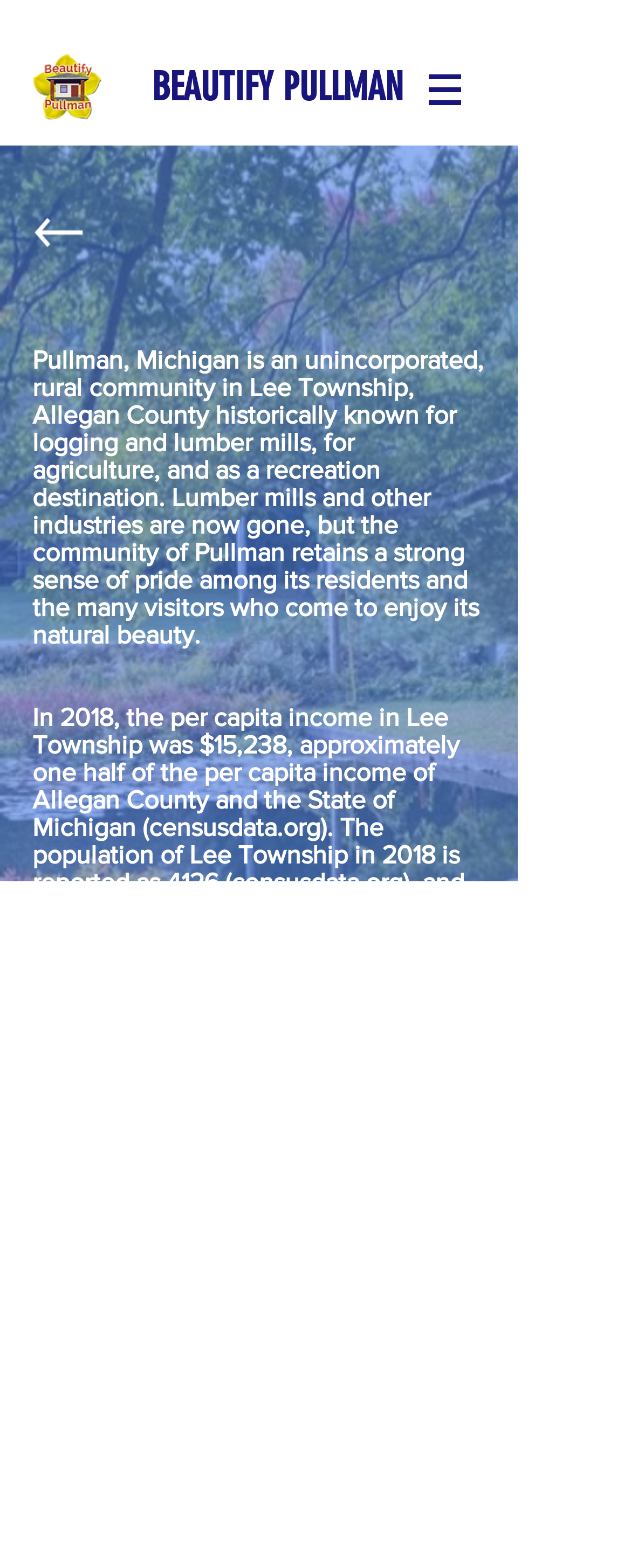What is the population of Lee Township in 2018?
Please answer the question as detailed as possible based on the image.

Based on the StaticText element with the text 'The population of Lee Township in 2018 is reported as 4126 (censusdata.org).', I can infer that the population of Lee Township in 2018 is 4126.